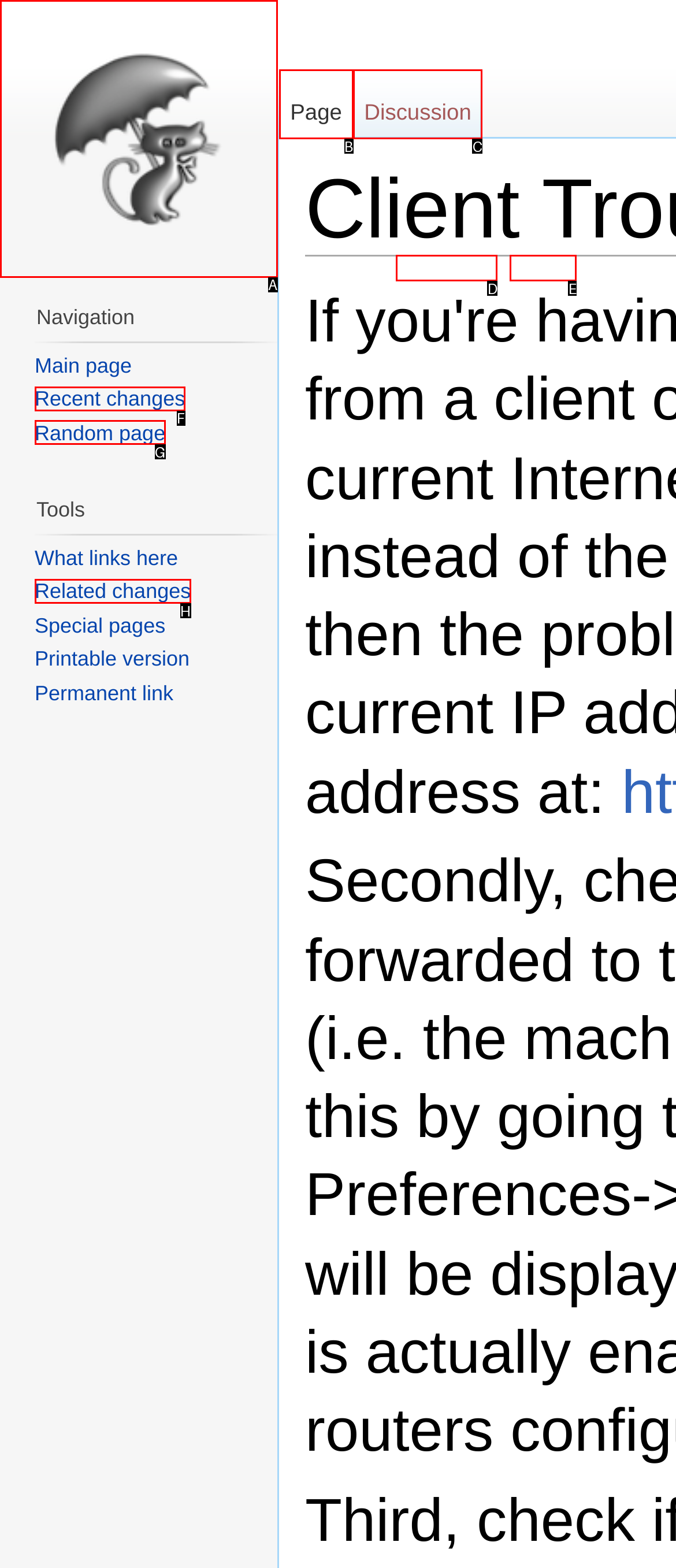Identify the HTML element that corresponds to the following description: Calculate. Provide the letter of the correct option from the presented choices.

None